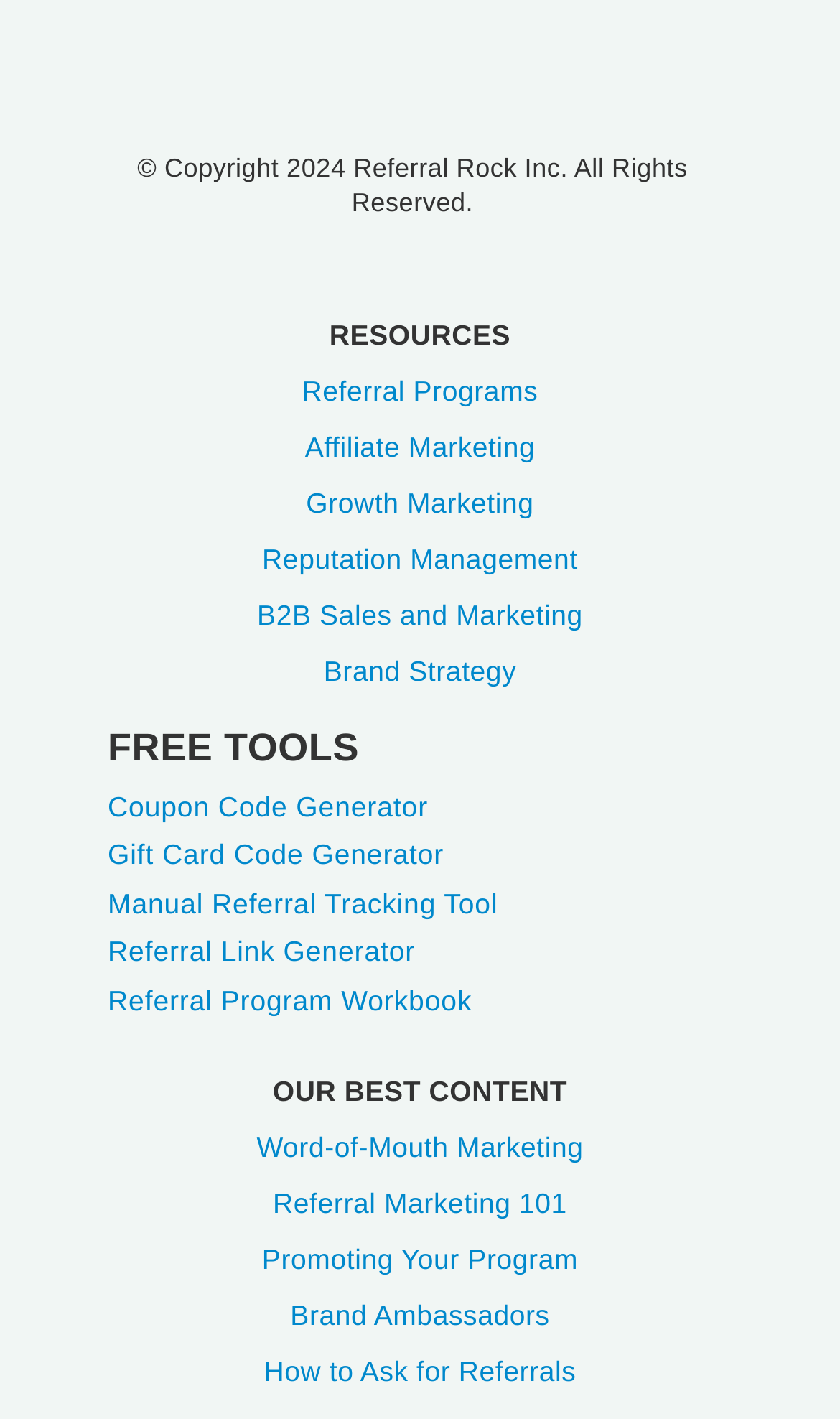How many content links are there?
Answer the question with just one word or phrase using the image.

5